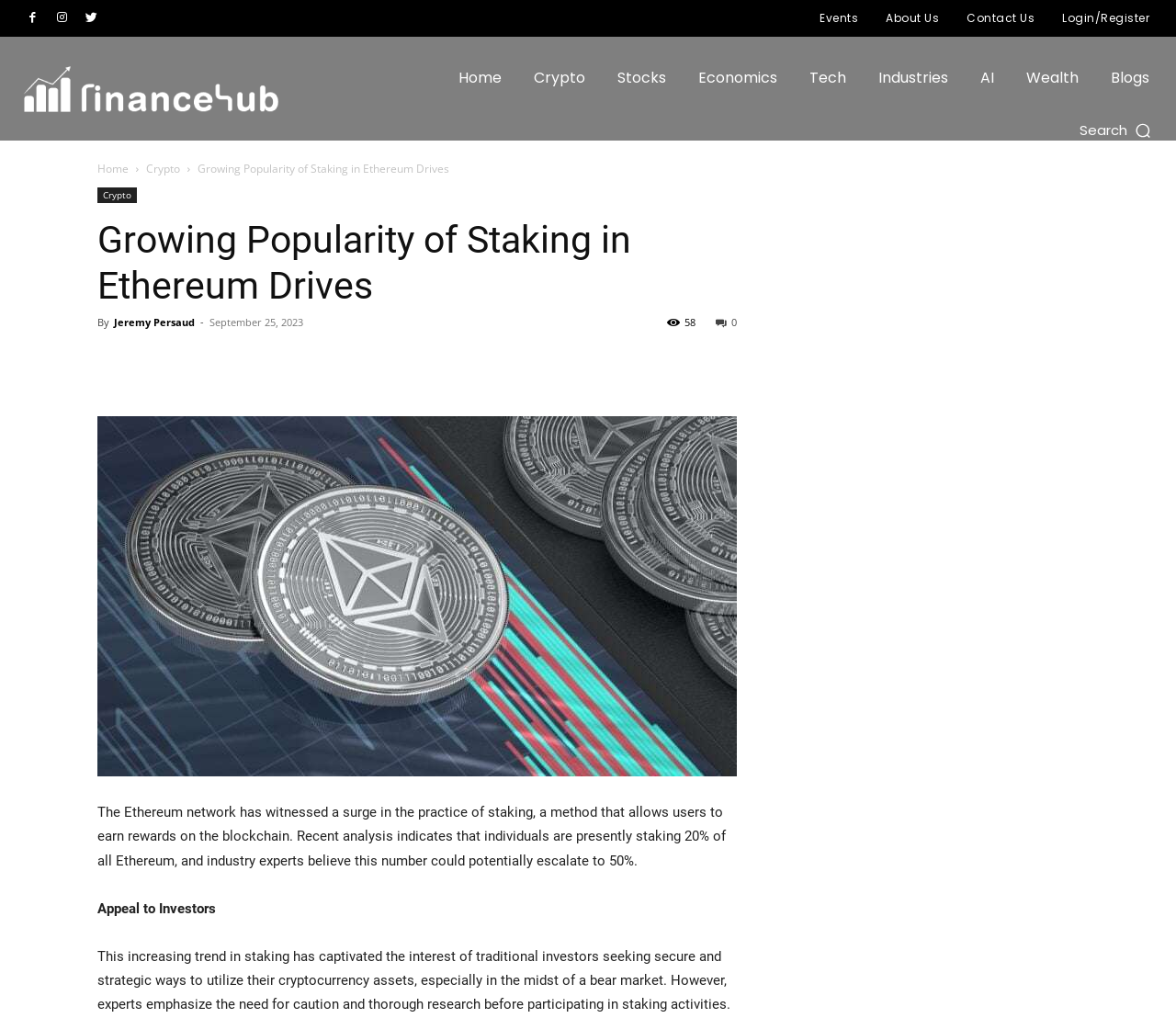Determine the bounding box coordinates of the section to be clicked to follow the instruction: "Click the 'Login/Register' button". The coordinates should be given as four float numbers between 0 and 1, formatted as [left, top, right, bottom].

[0.899, 0.0, 0.981, 0.036]